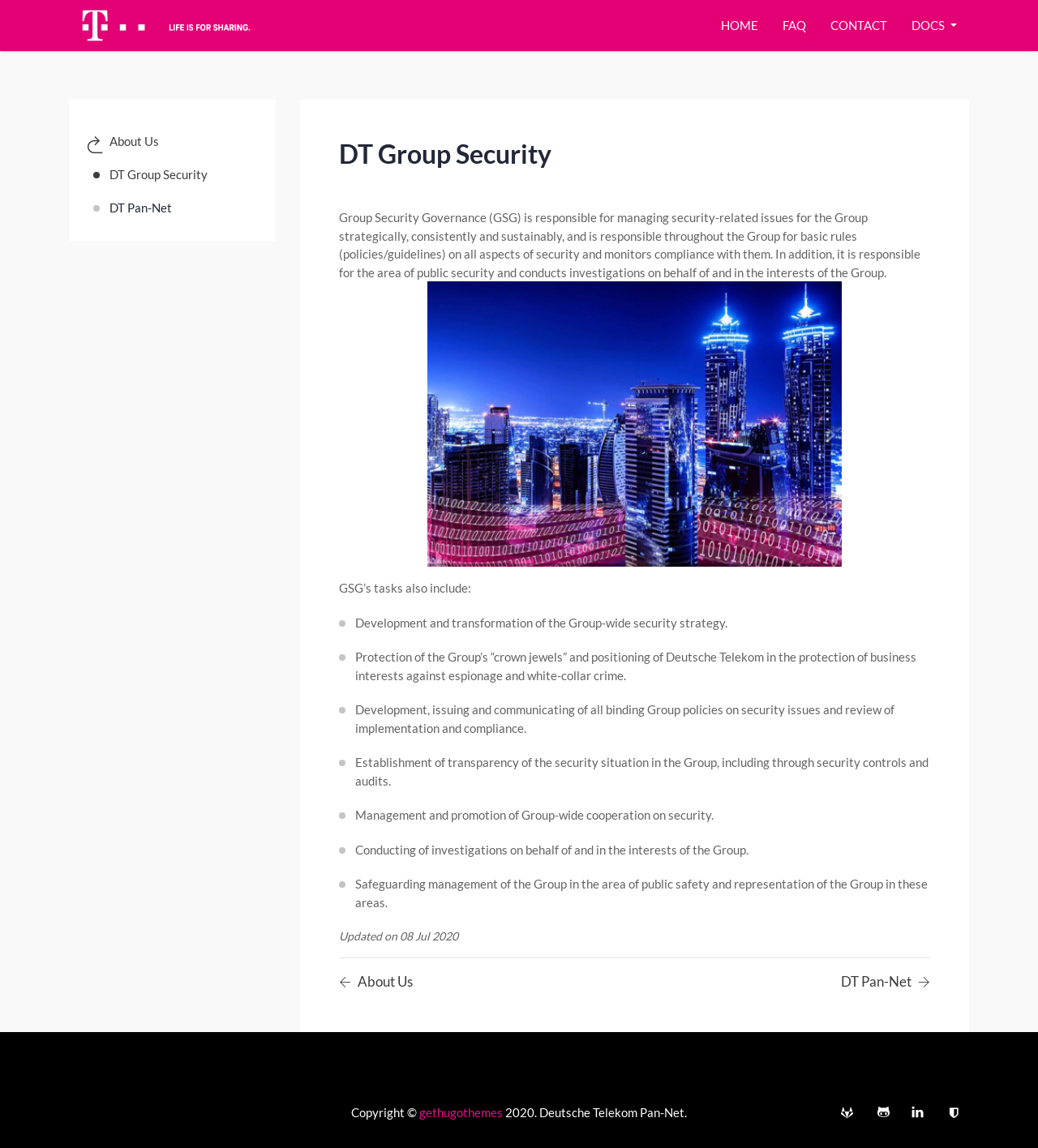Using the format (top-left x, top-left y, bottom-right x, bottom-right y), and given the element description, identify the bounding box coordinates within the screenshot: DT Pan-Net

[0.81, 0.846, 0.896, 0.865]